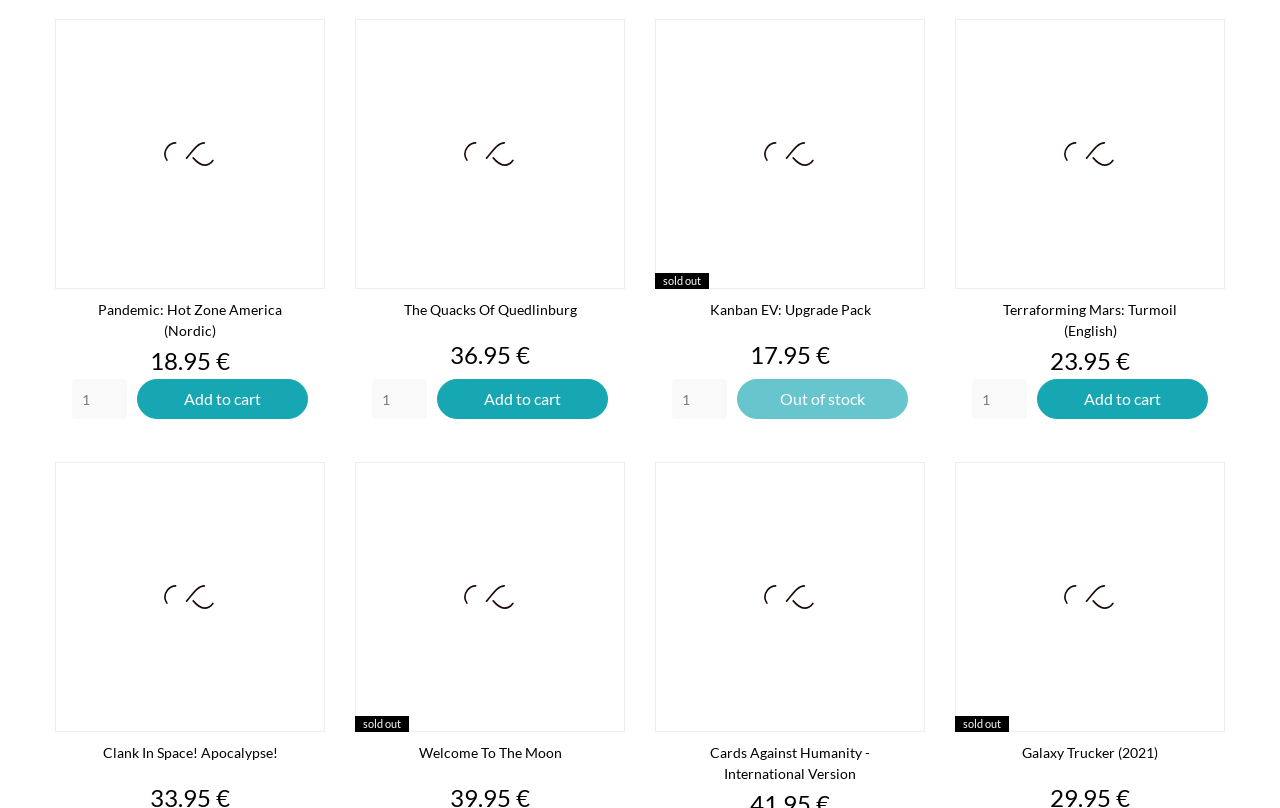Refer to the image and provide an in-depth answer to the question:
What is the price of Pandemic: Hot Zone America (Nordic)?

I found the price by looking at the article element with the heading 'Pandemic: Hot Zone America (Nordic)' and then finding the StaticText element with the text '18.95 €' which is located below the heading and next to the 'Price' label.